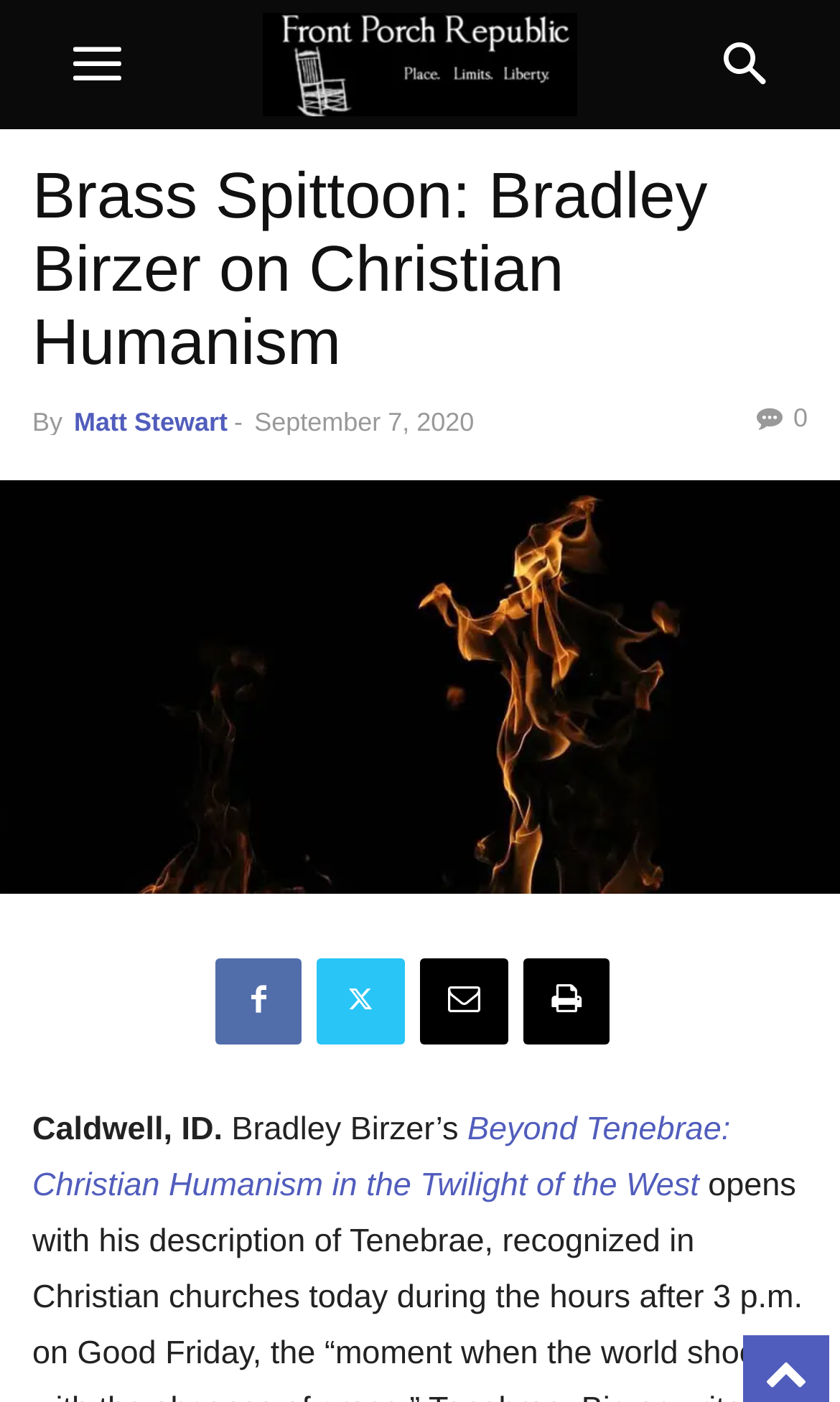Provide a brief response using a word or short phrase to this question:
What is the author of the article?

Matt Stewart